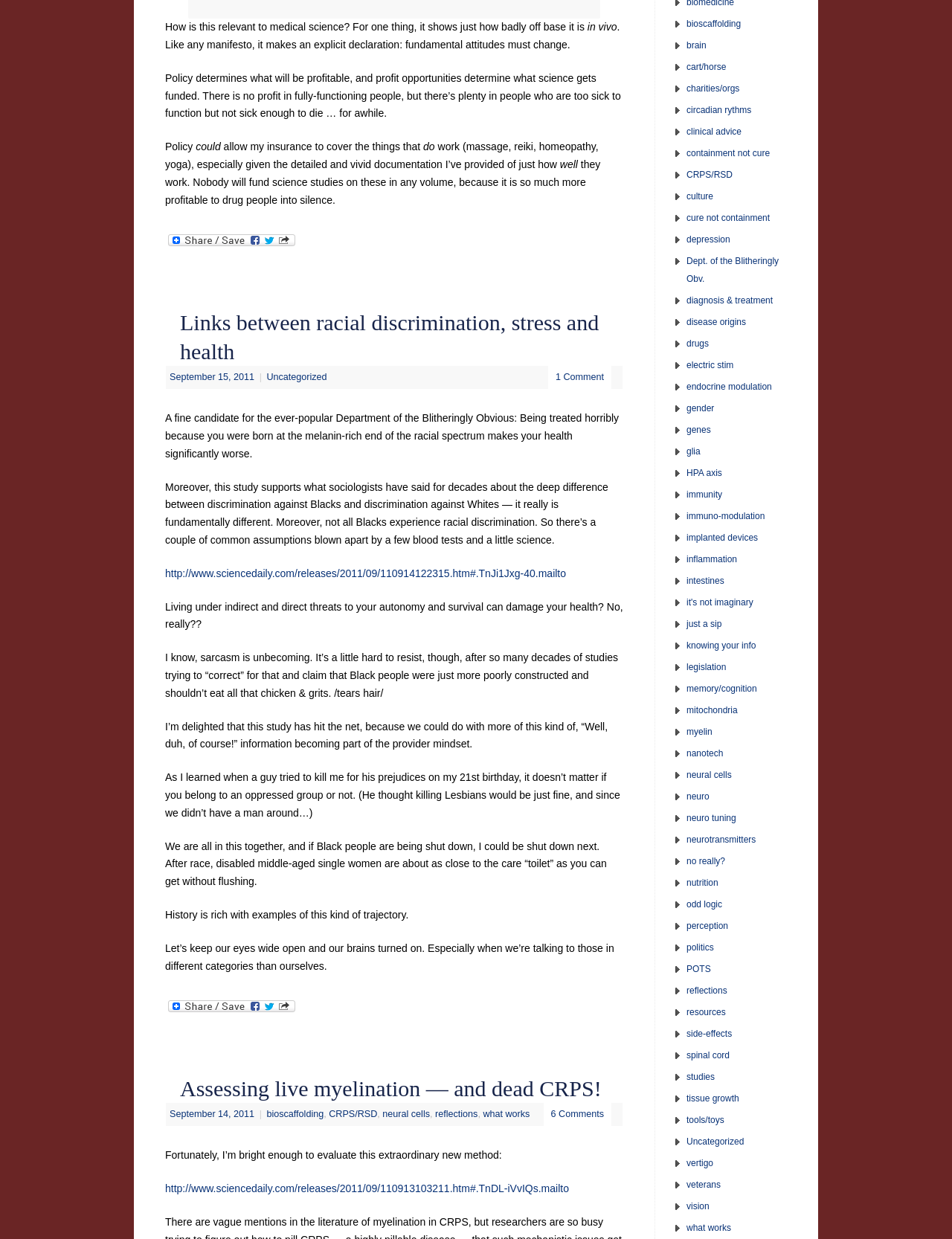Please specify the bounding box coordinates of the clickable region to carry out the following instruction: "Click the 'Share' button". The coordinates should be four float numbers between 0 and 1, in the format [left, top, right, bottom].

[0.173, 0.182, 0.313, 0.202]